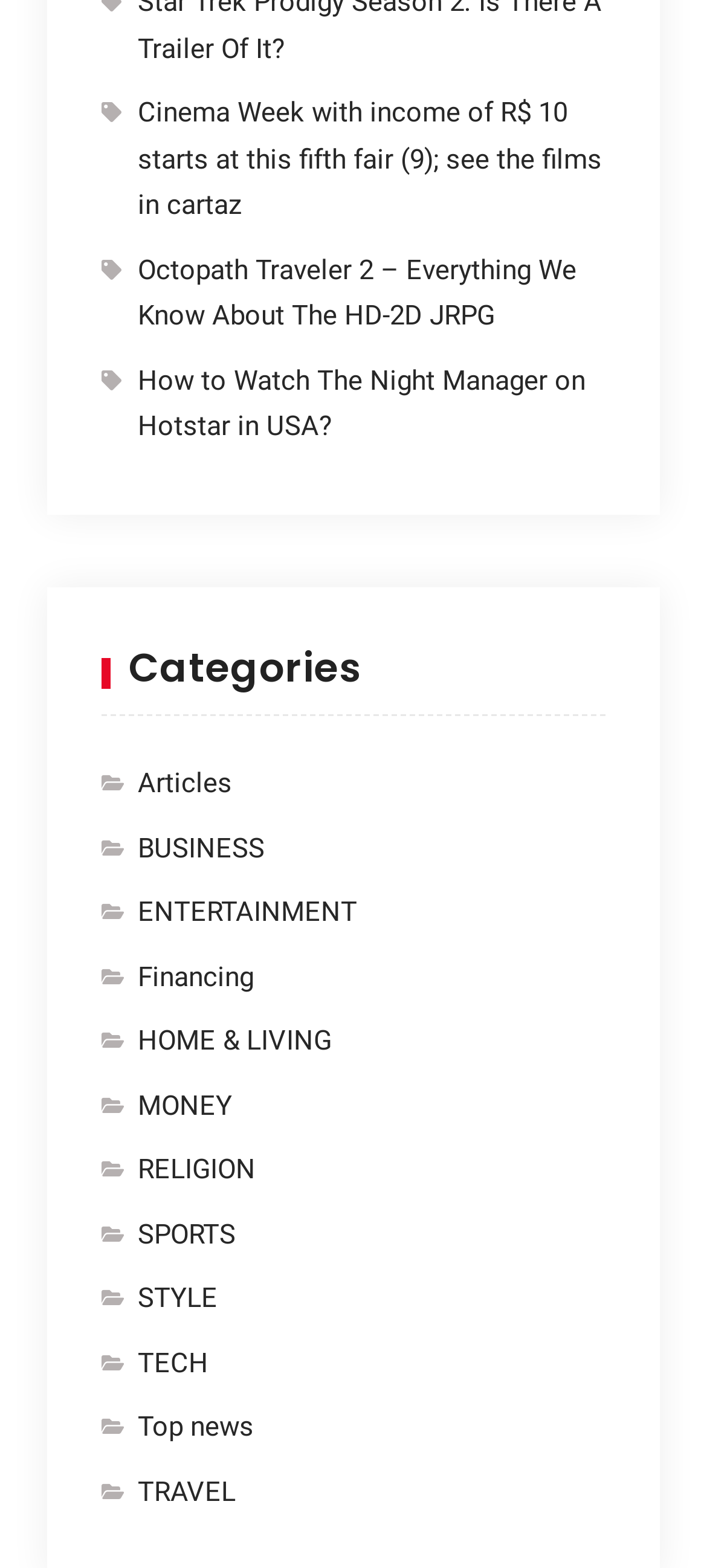Could you provide the bounding box coordinates for the portion of the screen to click to complete this instruction: "View Top news"?

[0.194, 0.896, 0.724, 0.926]